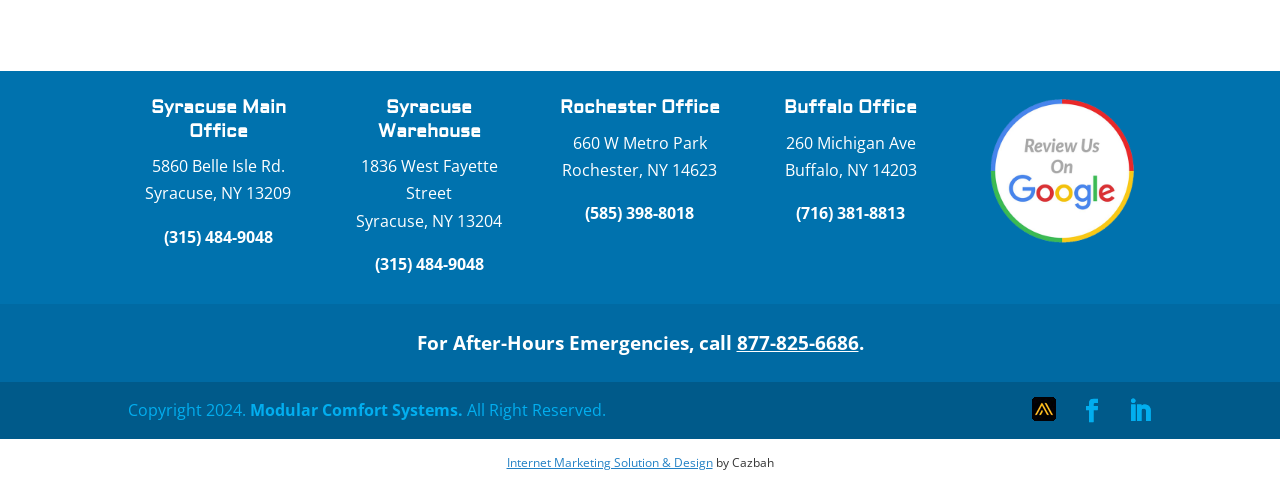Could you locate the bounding box coordinates for the section that should be clicked to accomplish this task: "Check after-hours emergency phone number".

[0.575, 0.677, 0.671, 0.733]